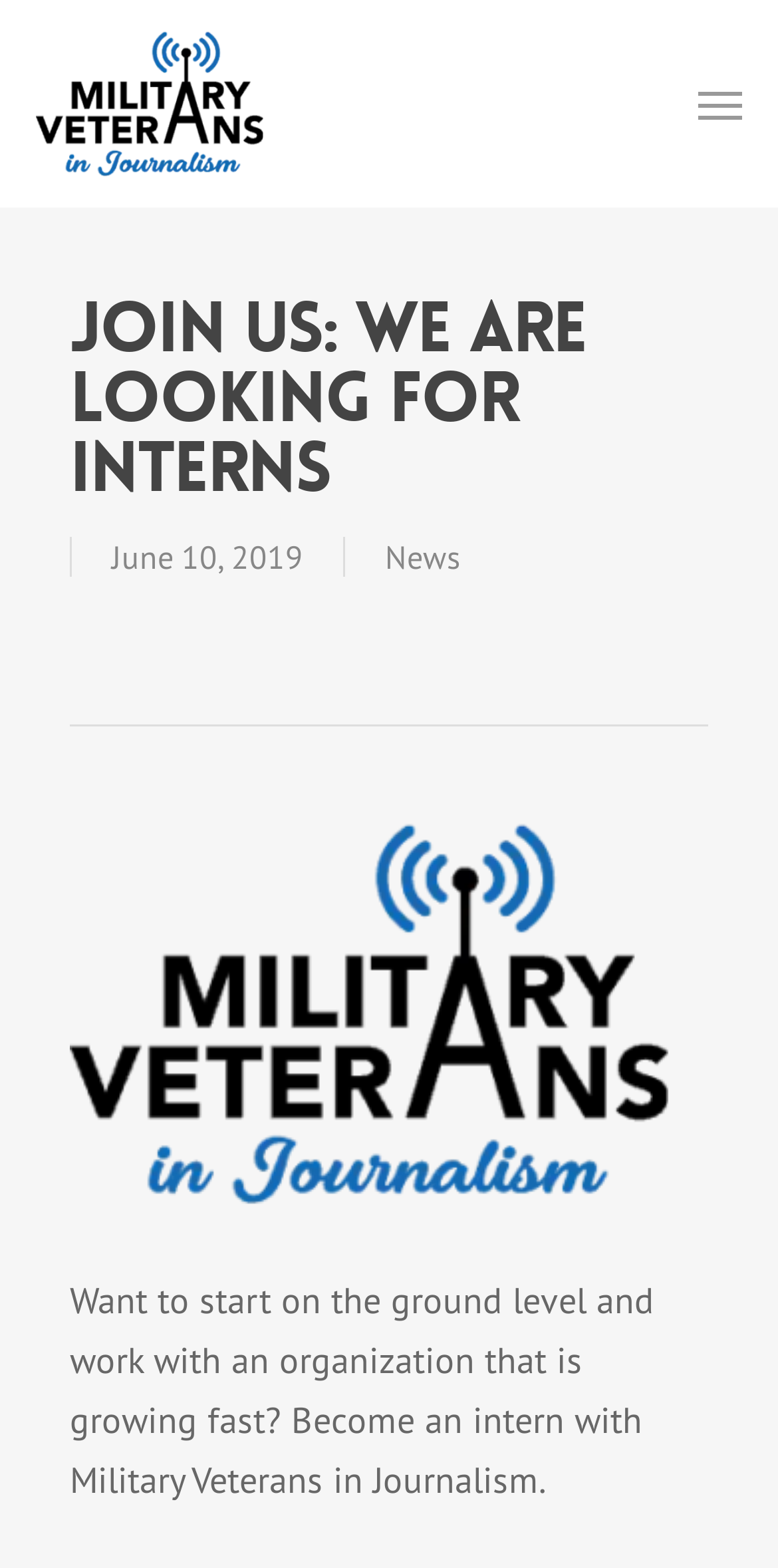What is the organization mentioned on the webpage?
Answer with a single word or short phrase according to what you see in the image.

Military Veterans in Journalism